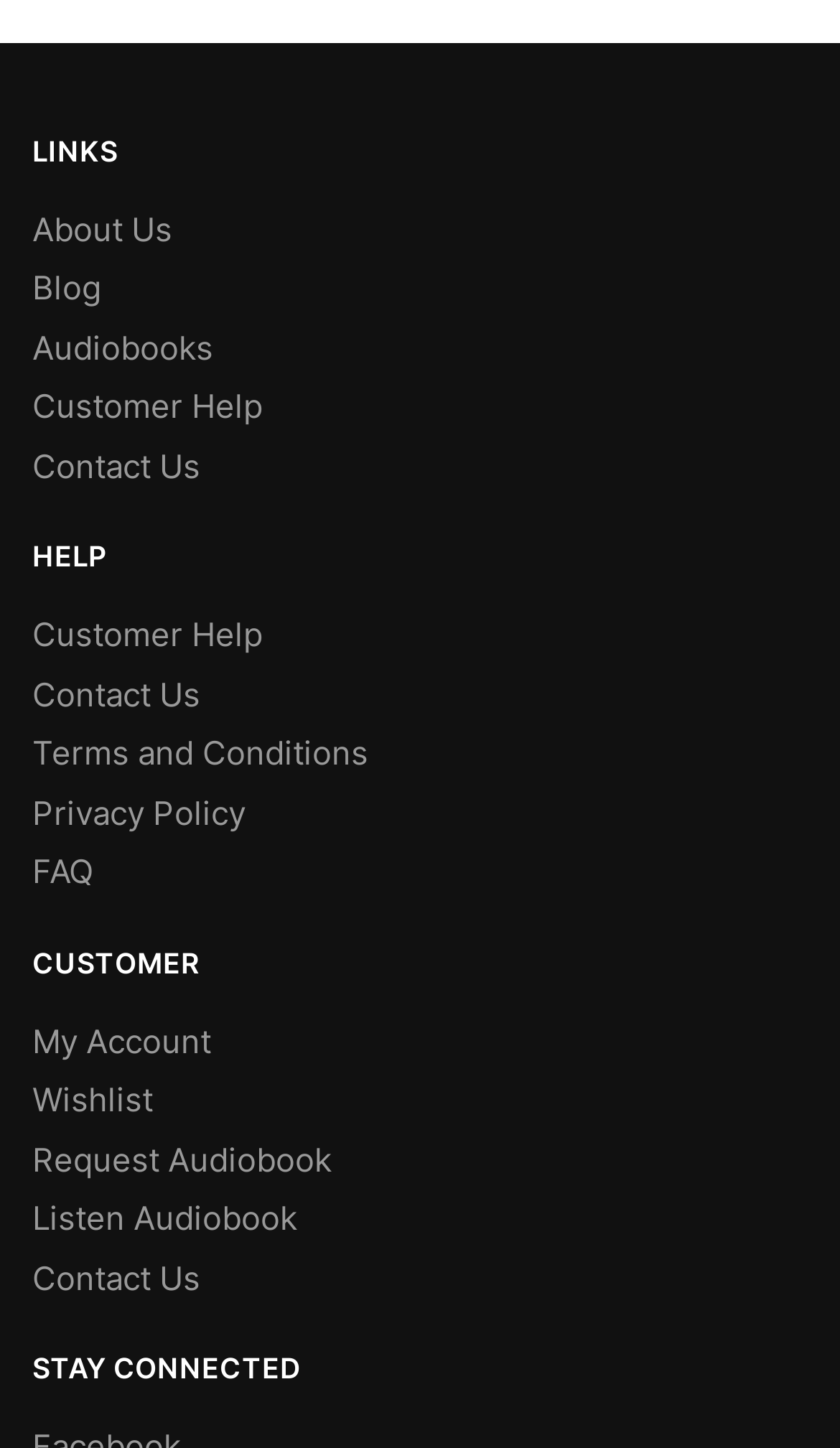Highlight the bounding box coordinates of the element that should be clicked to carry out the following instruction: "go to about us page". The coordinates must be given as four float numbers ranging from 0 to 1, i.e., [left, top, right, bottom].

[0.038, 0.144, 0.205, 0.172]